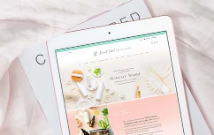Describe all significant details and elements found in the image.

The image features a stylish tablet displaying a beautifully designed webpage. The layout is characterized by a light and airy aesthetic, with soft pastel colors prominently featuring a muted pink section that highlights brand elements. This design enhances the branding experience, presenting a seamless blend of elegance and functionality. Behind the tablet, there is a textured fabric that adds depth to the composition, while another layer, likely a magazine or booklet with the word "COVERED" partially visible, suggests a focus on lifestyle or design. This visual captures the intersection of digital and physical branding, reflecting the theme of contemporary web design and branding solutions.